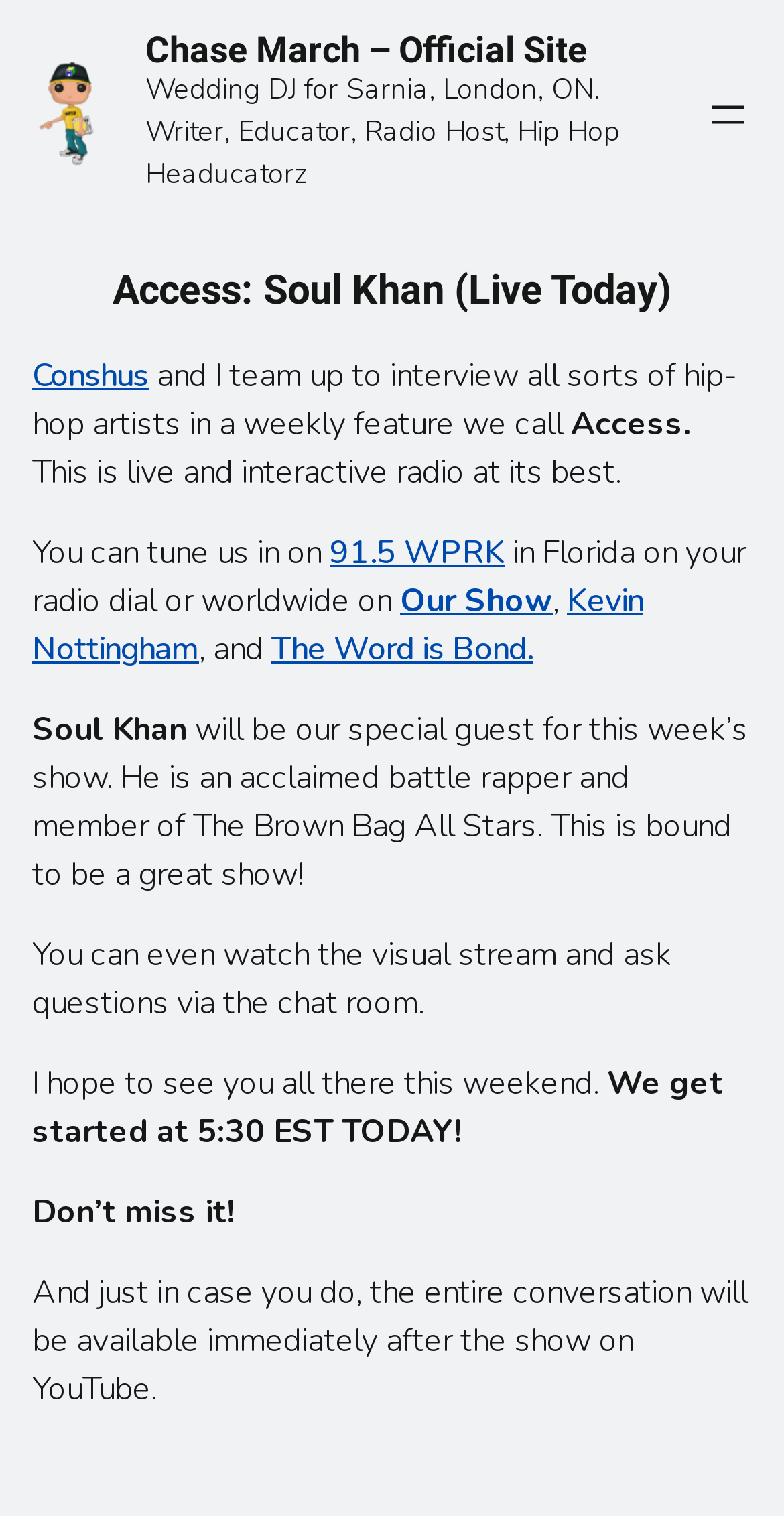What is the name of the radio show?
Using the image, answer in one word or phrase.

Access.